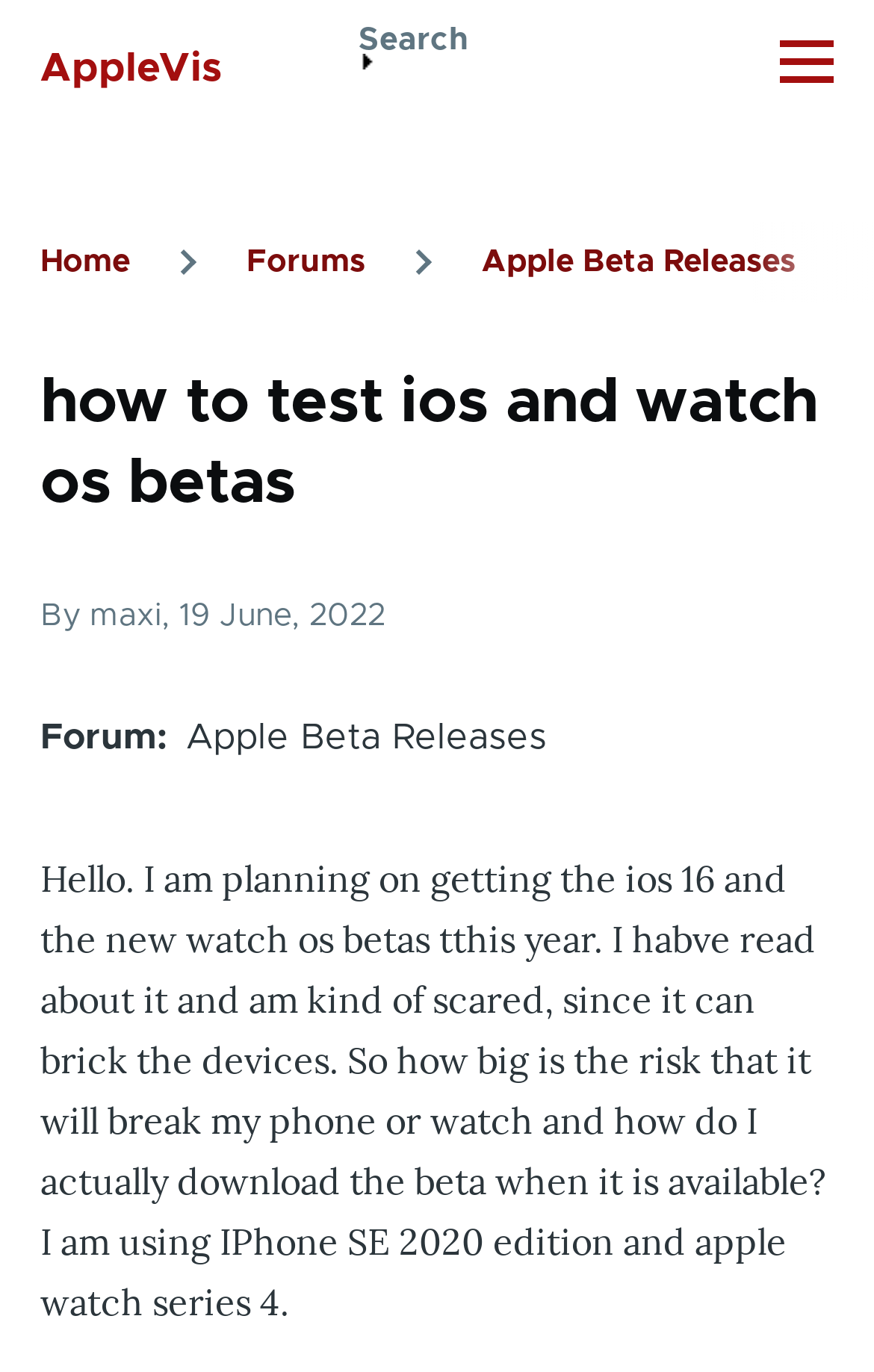What is the author's concern about iOS 16 and Watch OS betas?
Using the visual information, respond with a single word or phrase.

Bricking devices